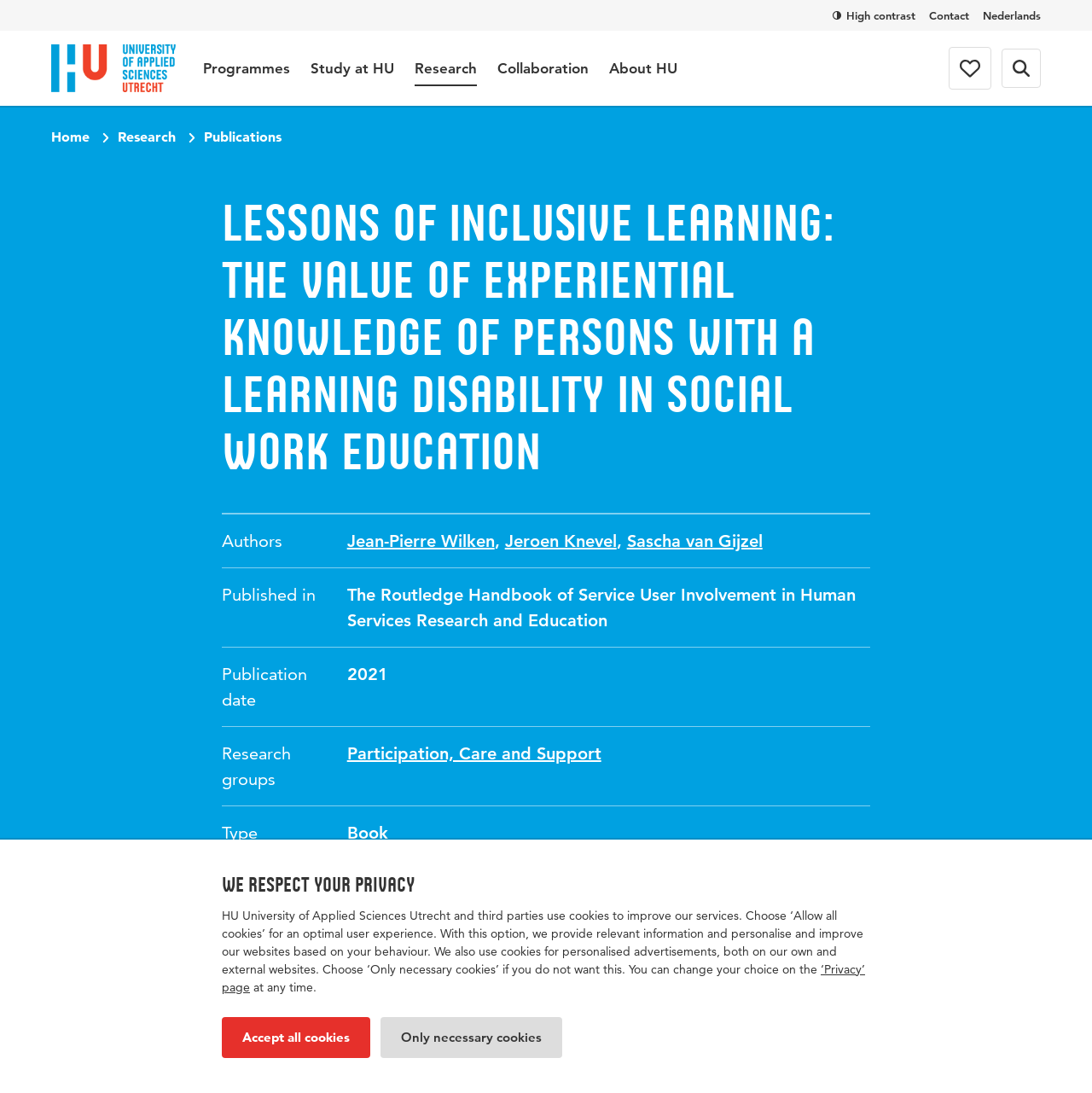Please identify the bounding box coordinates of the clickable region that I should interact with to perform the following instruction: "Click the 'Logo Hogeschool Utrecht' link". The coordinates should be expressed as four float numbers between 0 and 1, i.e., [left, top, right, bottom].

[0.047, 0.028, 0.161, 0.097]